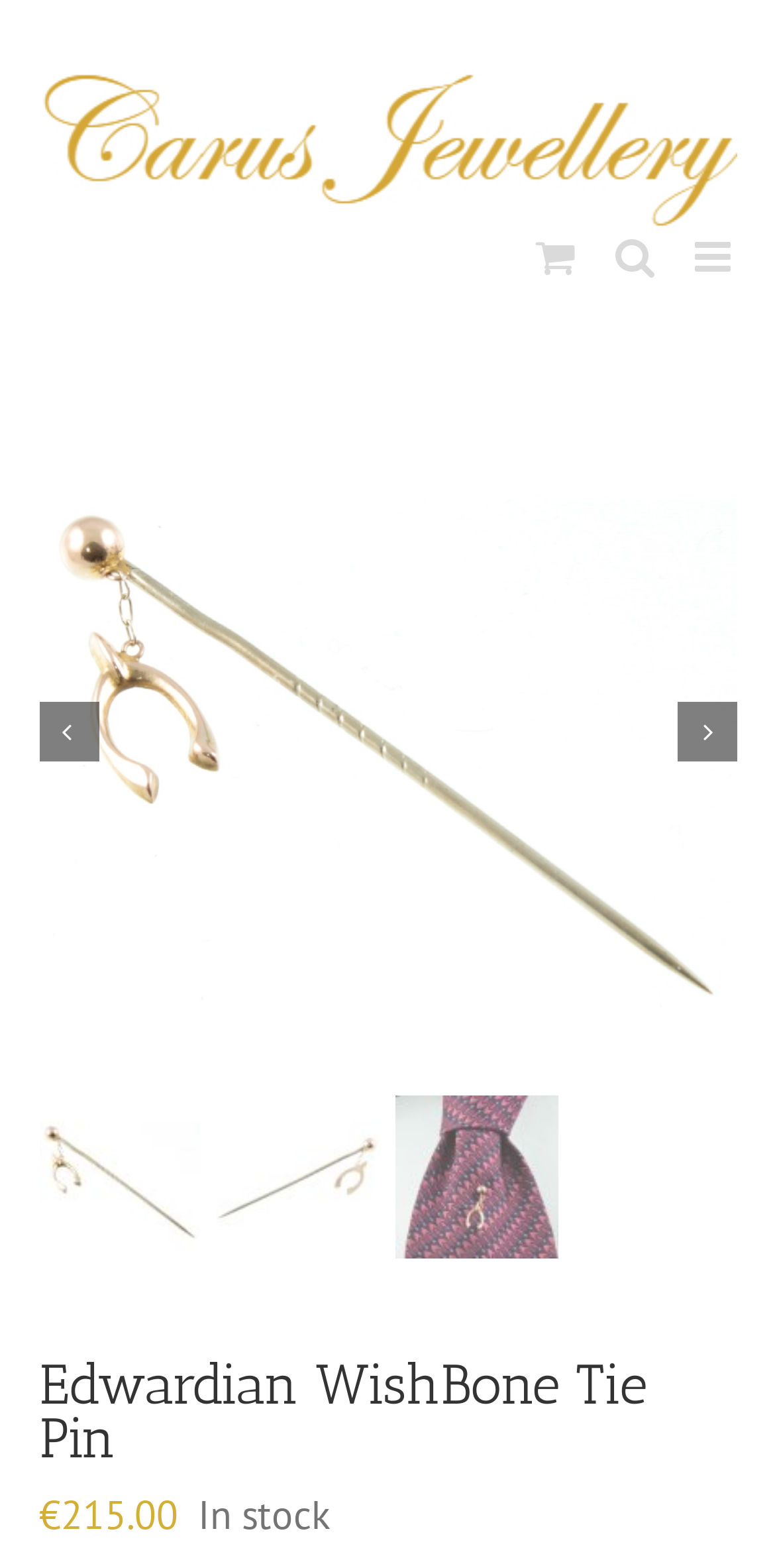Using the provided element description "", determine the bounding box coordinates of the UI element.

[0.05, 0.448, 0.127, 0.486]